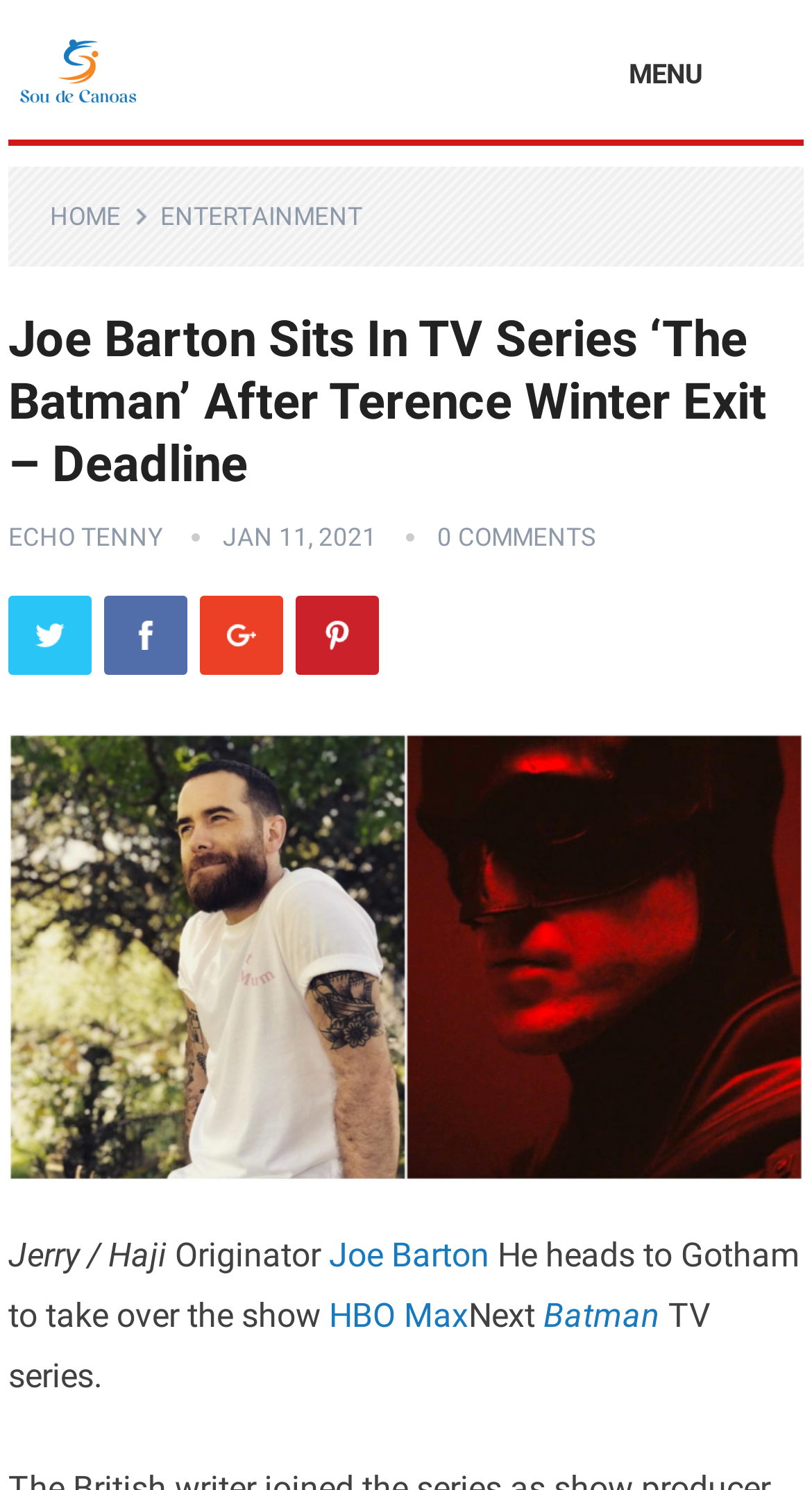Extract the bounding box coordinates for the described element: "HBO Max". The coordinates should be represented as four float numbers between 0 and 1: [left, top, right, bottom].

[0.405, 0.87, 0.577, 0.896]